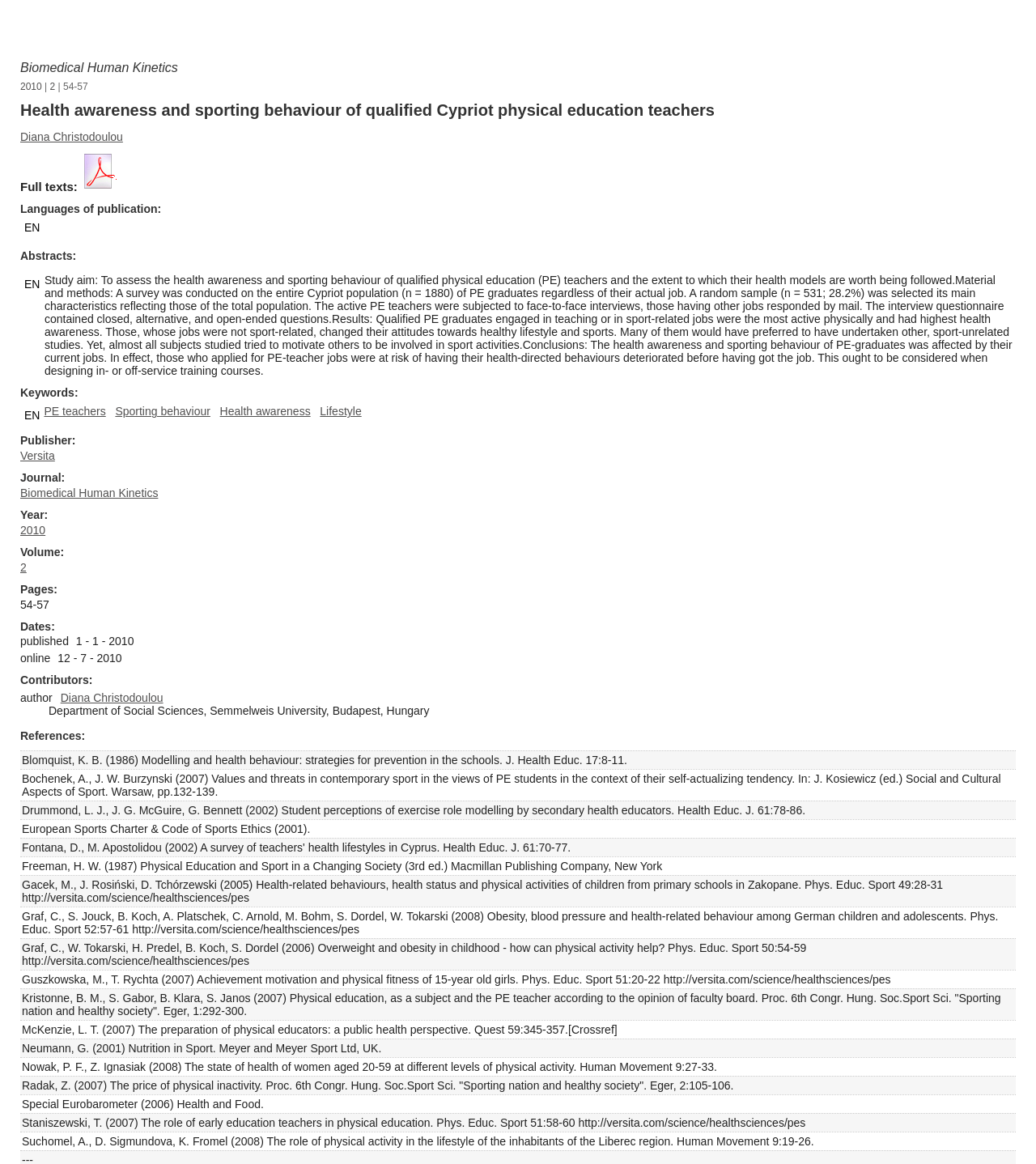Please provide the bounding box coordinates for the element that needs to be clicked to perform the following instruction: "Check the references of the article". The coordinates should be given as four float numbers between 0 and 1, i.e., [left, top, right, bottom].

[0.021, 0.627, 0.079, 0.638]